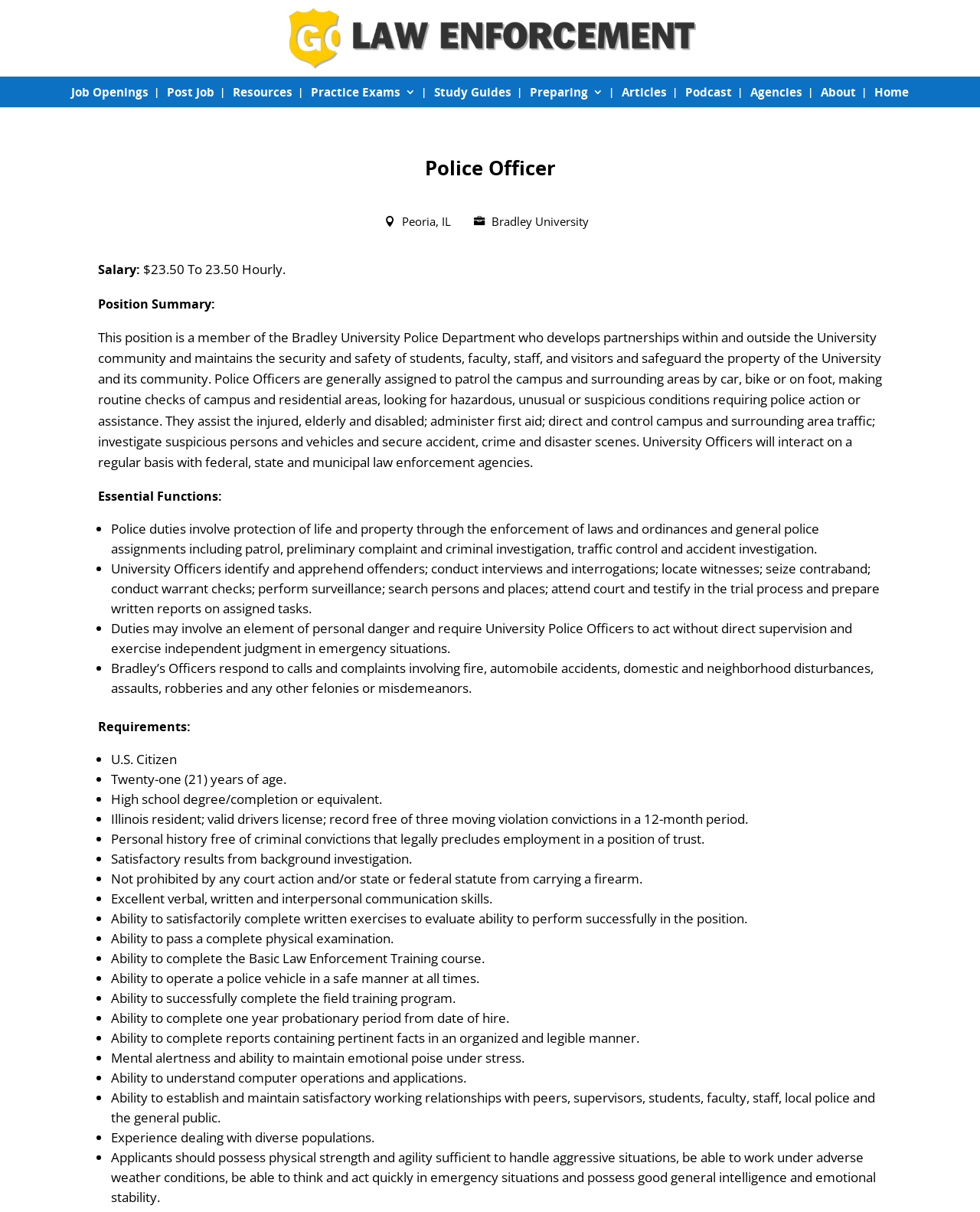Answer the question with a brief word or phrase:
What is the essential function of a police officer?

Protection of life and property